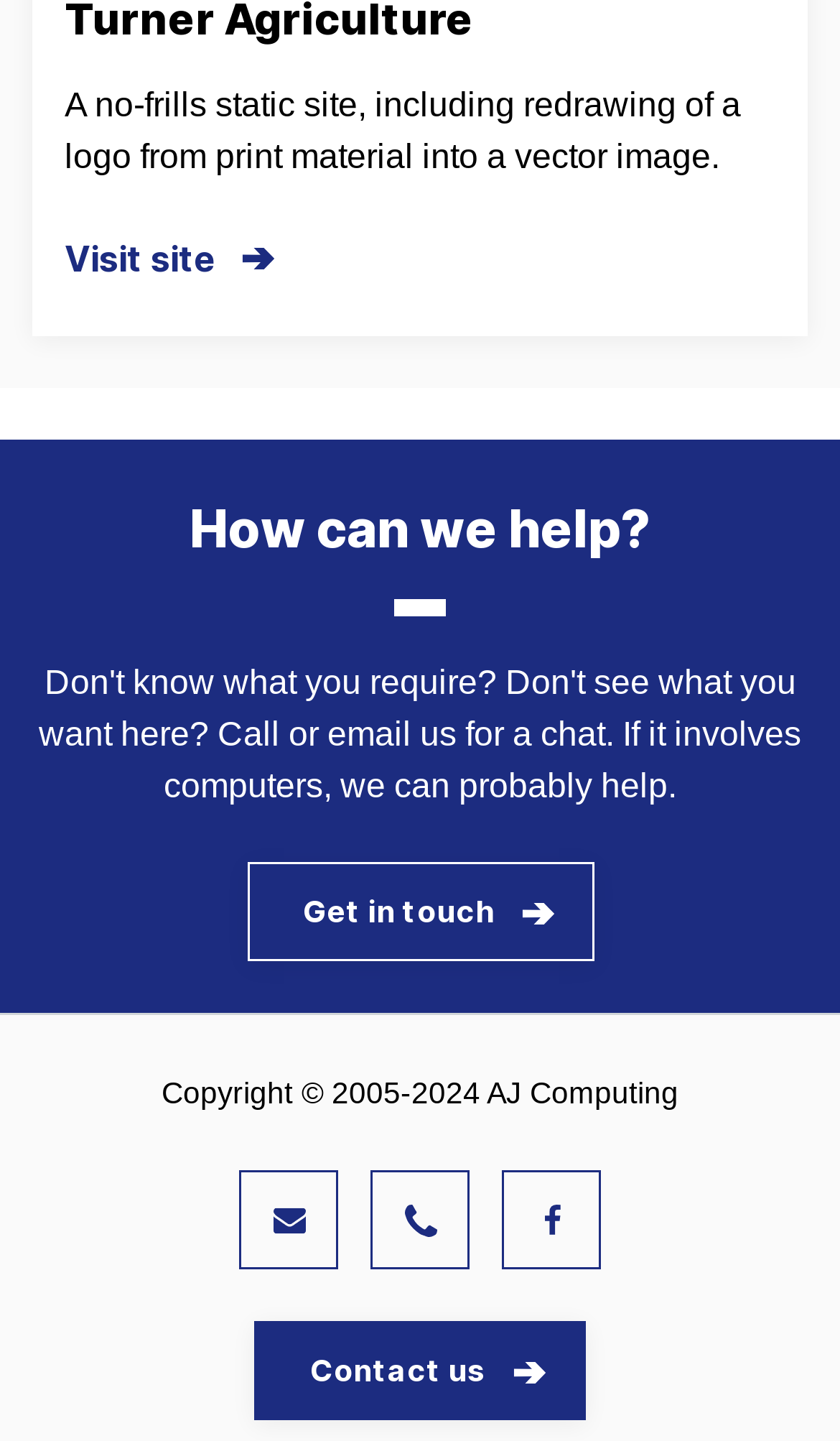How many images are associated with links on this webpage? Please answer the question using a single word or phrase based on the image.

Five